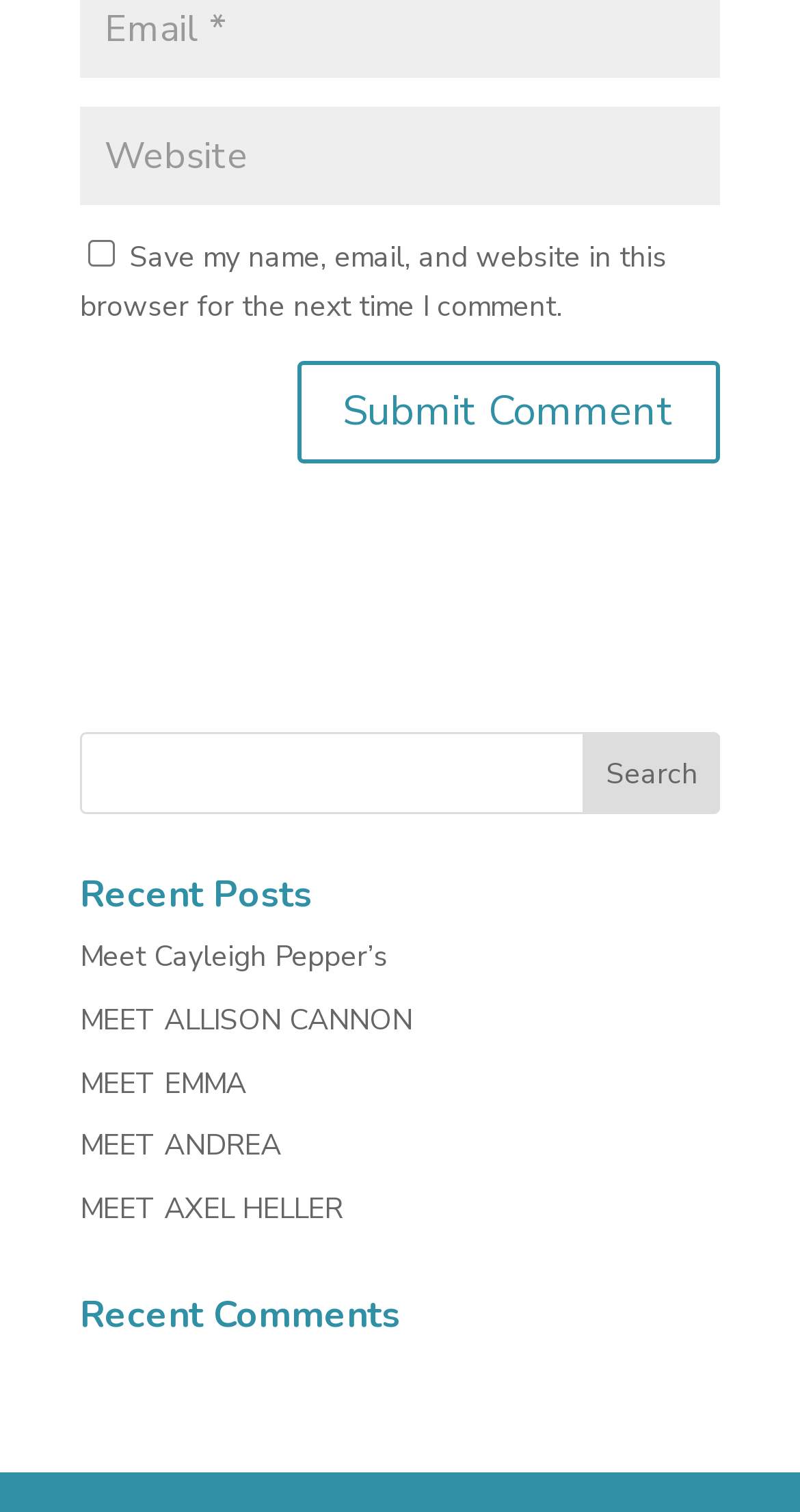Can you find the bounding box coordinates for the element that needs to be clicked to execute this instruction: "Enter email"? The coordinates should be given as four float numbers between 0 and 1, i.e., [left, top, right, bottom].

[0.1, 0.071, 0.9, 0.136]